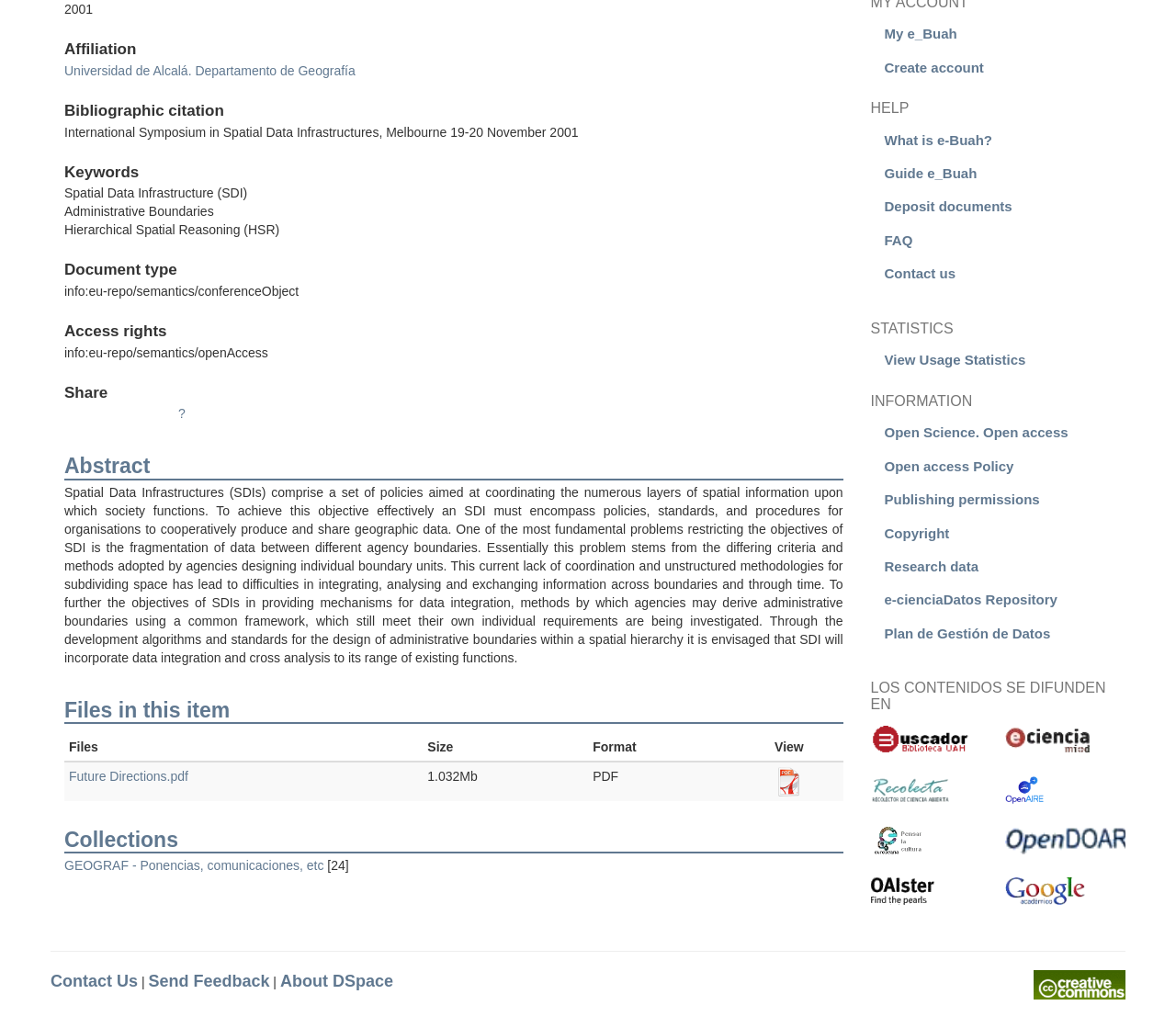Provide the bounding box coordinates of the HTML element this sentence describes: "FAQ". The bounding box coordinates consist of four float numbers between 0 and 1, i.e., [left, top, right, bottom].

[0.74, 0.215, 0.945, 0.252]